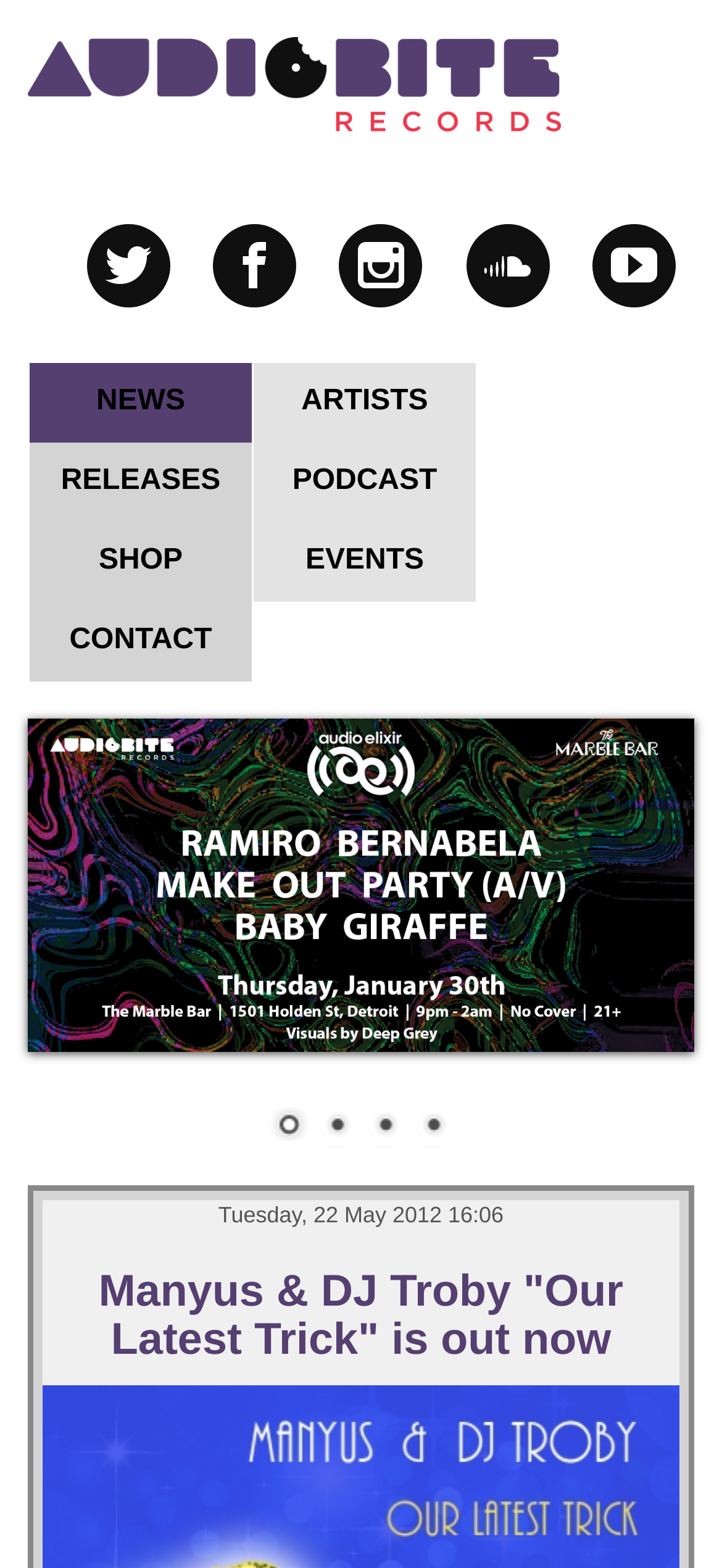Based on the visual content of the image, answer the question thoroughly: What is the date of the latest news?

I found the date of the latest news by looking at the StaticText element with the content 'Tuesday, 22 May 2012 16:06'.